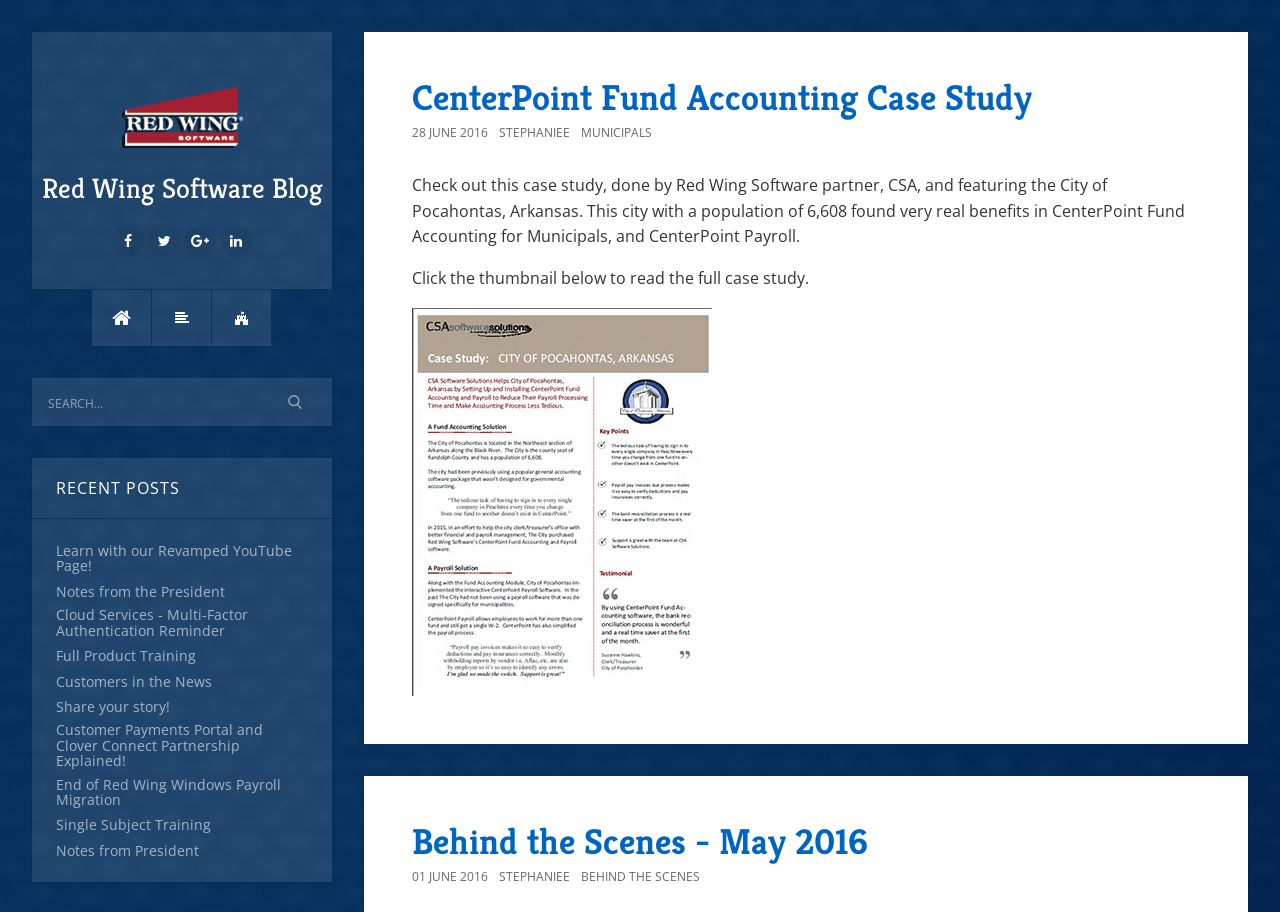Provide a comprehensive caption for the webpage.

The webpage is a blog page from Red Wing Software, with a focus on business insights and news. At the top, there is a header section with a logo image and several social media links. Below the header, there is a search bar with a "Search" button. 

The main content of the page is divided into two sections. On the left, there is a list of recent posts, each with a heading and a link to the full article. The posts are listed in a vertical column, with the most recent post at the top. The titles of the posts include "Learn with our Revamped YouTube Page!", "Notes from the President", and "Customer Payments Portal and Clover Connect Partnership Explained!".

On the right, there are two featured articles. The first article is a case study about CenterPoint Fund Accounting, with a heading, a brief summary, and a link to read the full case study. Below the summary, there is a thumbnail image that links to the full case study. The second article is titled "Behind the Scenes - May 2016", with a heading, a brief summary, and a link to read the full article. Both articles have a date and author listed below the title.

Overall, the page has a clean and organized layout, with clear headings and concise text. The use of images and links adds visual interest and makes it easy to navigate to different sections of the page.